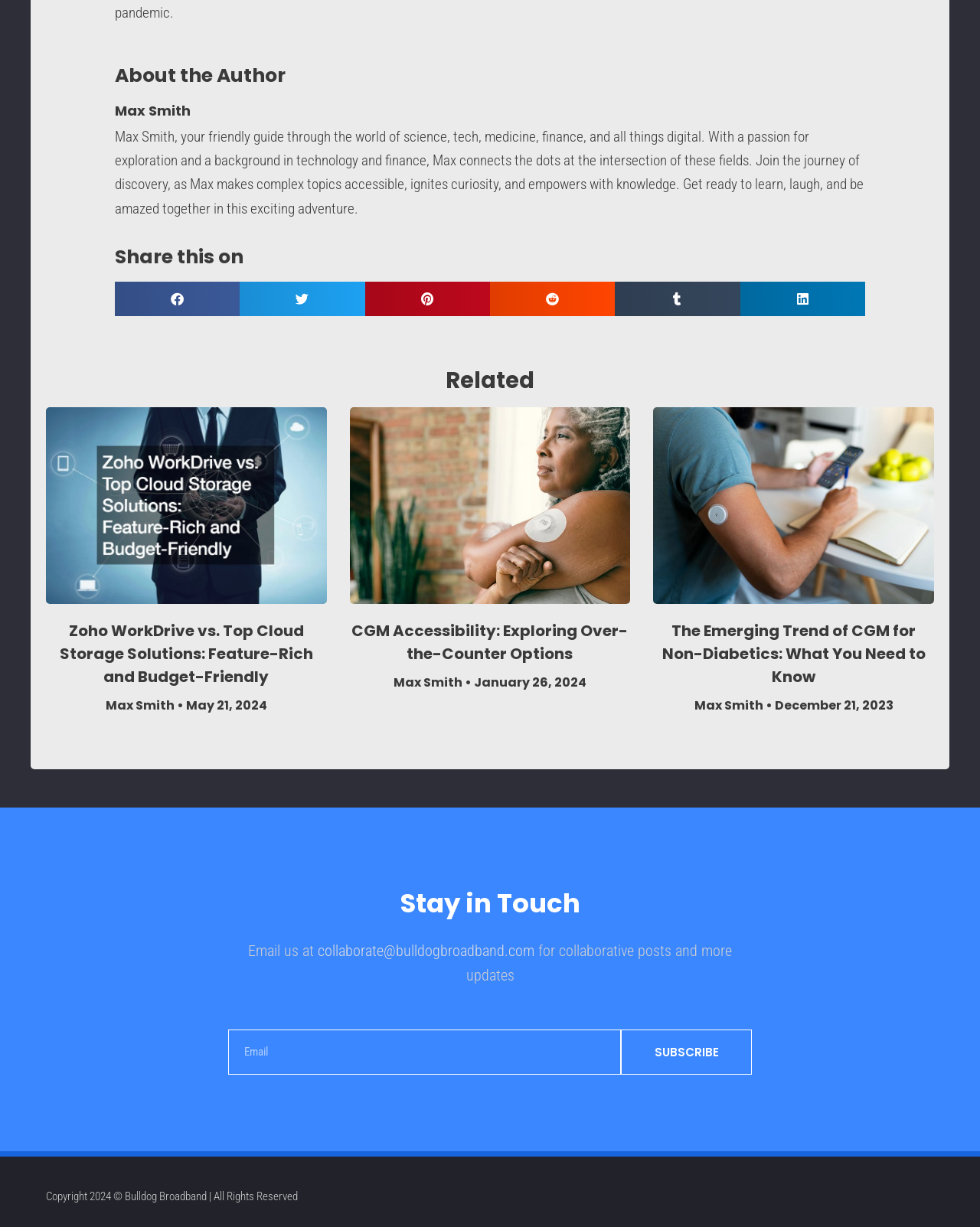Given the content of the image, can you provide a detailed answer to the question?
What is the name of the website or organization?

The copyright notice [225] at the bottom of the webpage mentions 'Bulldog Broadband', which suggests that this is the name of the website or organization.